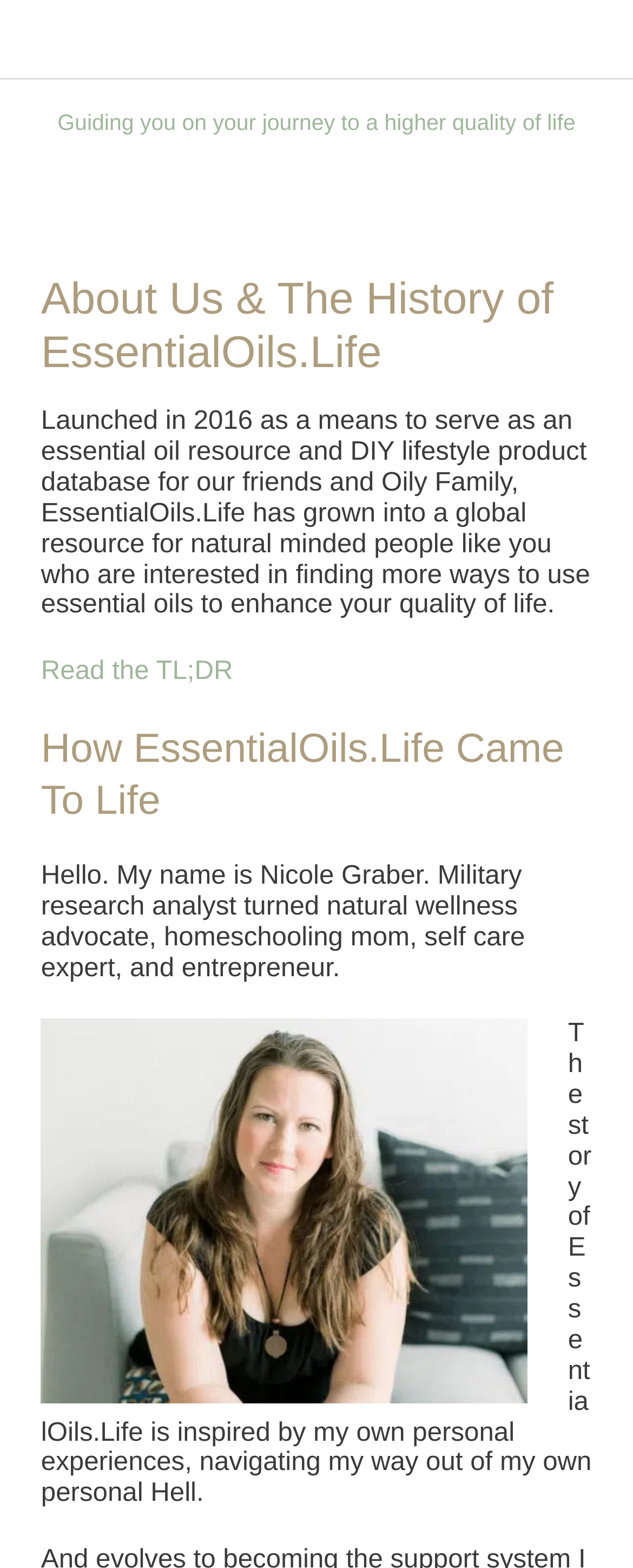Give a one-word or phrase response to the following question: Who is the founder of EssentialOils.Life?

Nicole Graber